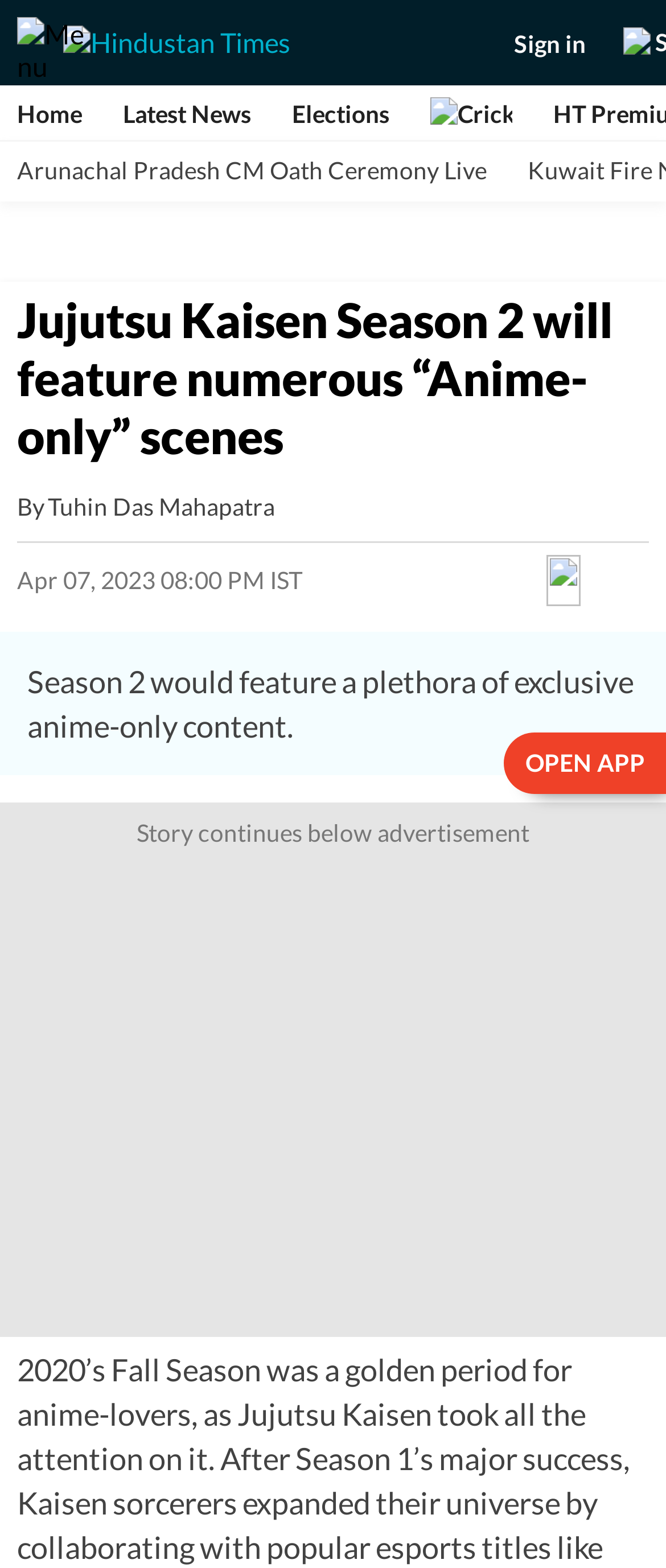Determine the bounding box for the UI element that matches this description: "Search".

[0.91, 0.014, 1.0, 0.038]